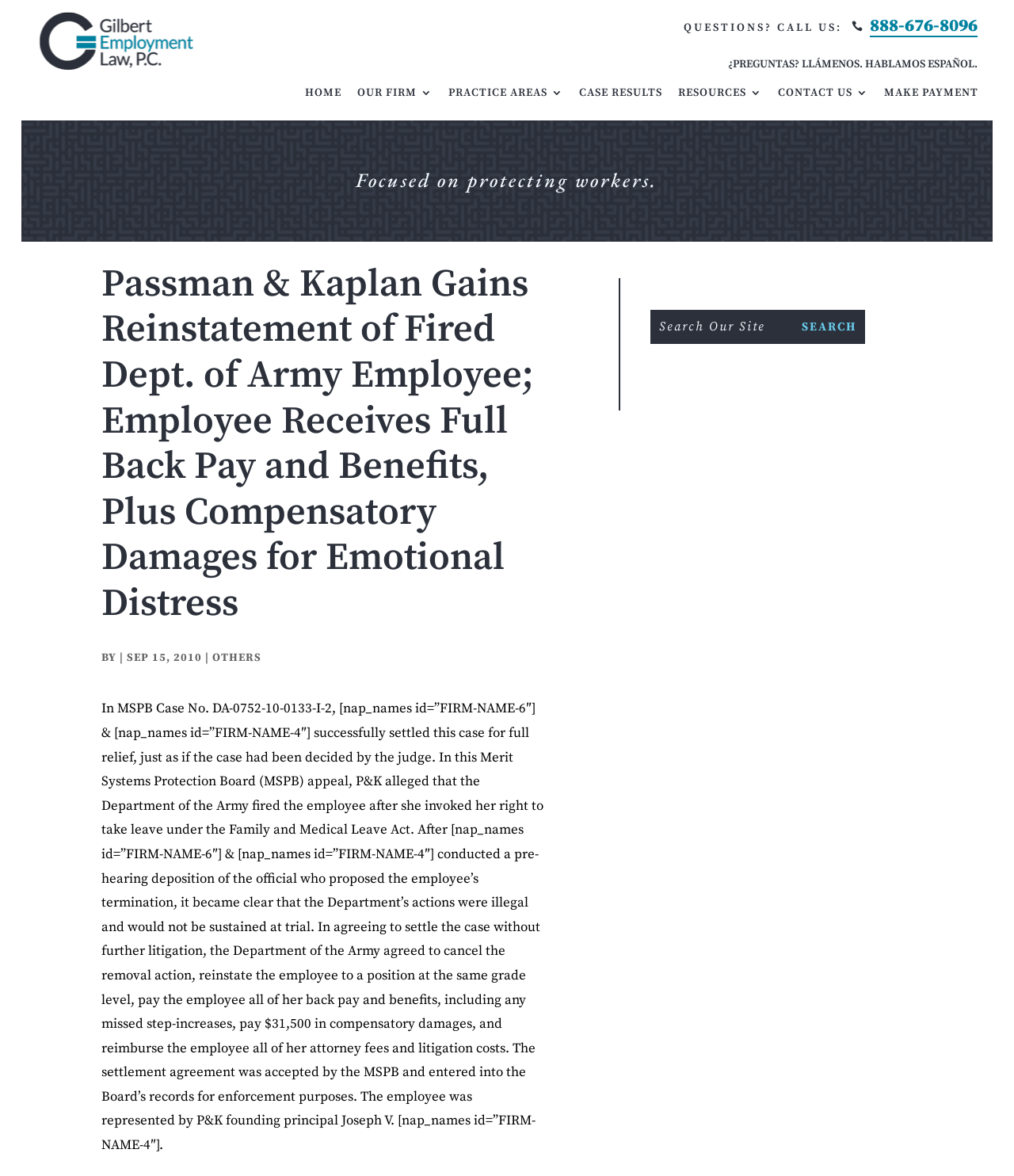Please give a one-word or short phrase response to the following question: 
What is the case number mentioned in the article?

DA-0752-10-0133-I-2